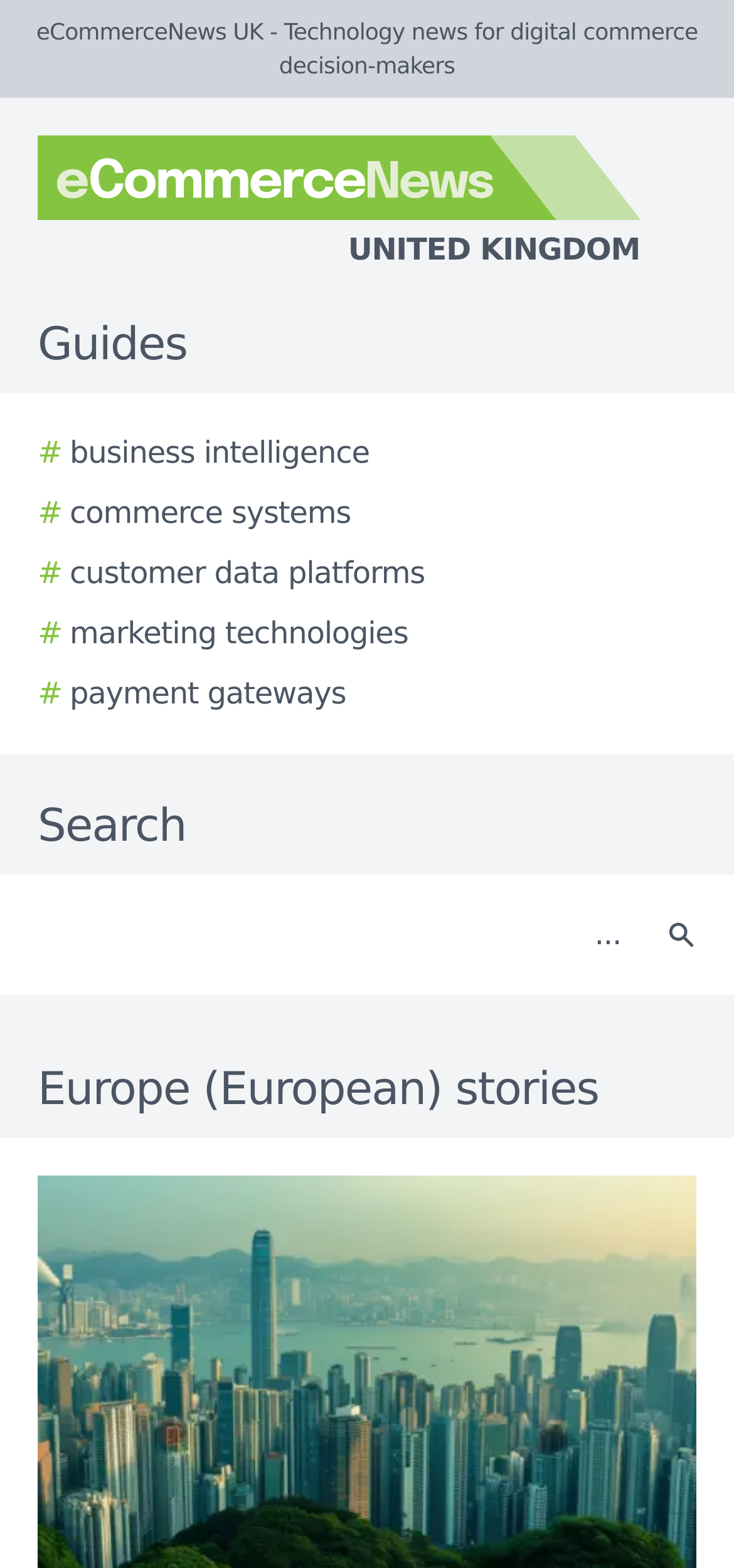Please determine the bounding box of the UI element that matches this description: # business intelligence. The coordinates should be given as (top-left x, top-left y, bottom-right x, bottom-right y), with all values between 0 and 1.

[0.051, 0.275, 0.503, 0.303]